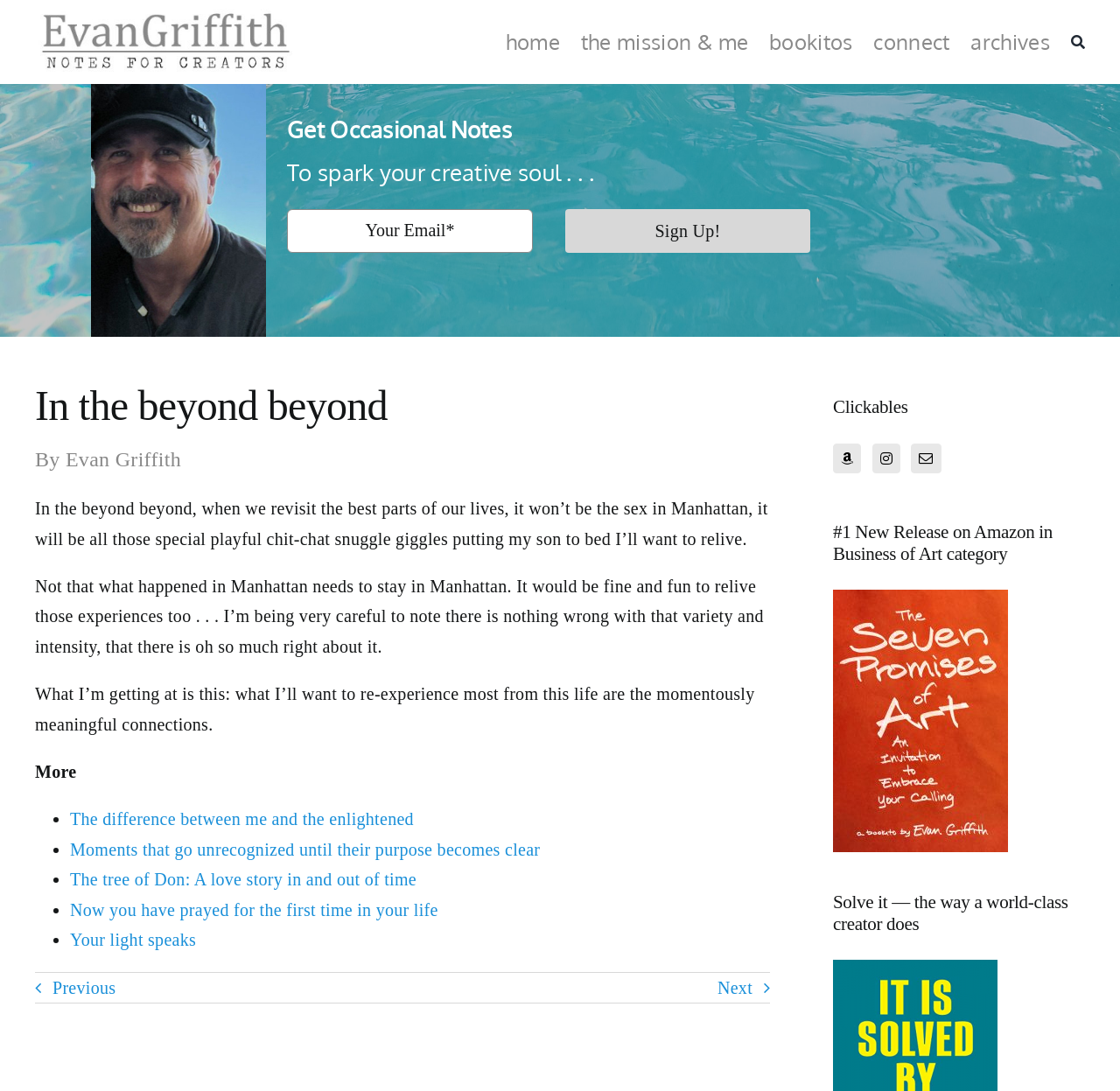Show the bounding box coordinates of the element that should be clicked to complete the task: "Enter your email address".

[0.256, 0.191, 0.476, 0.232]